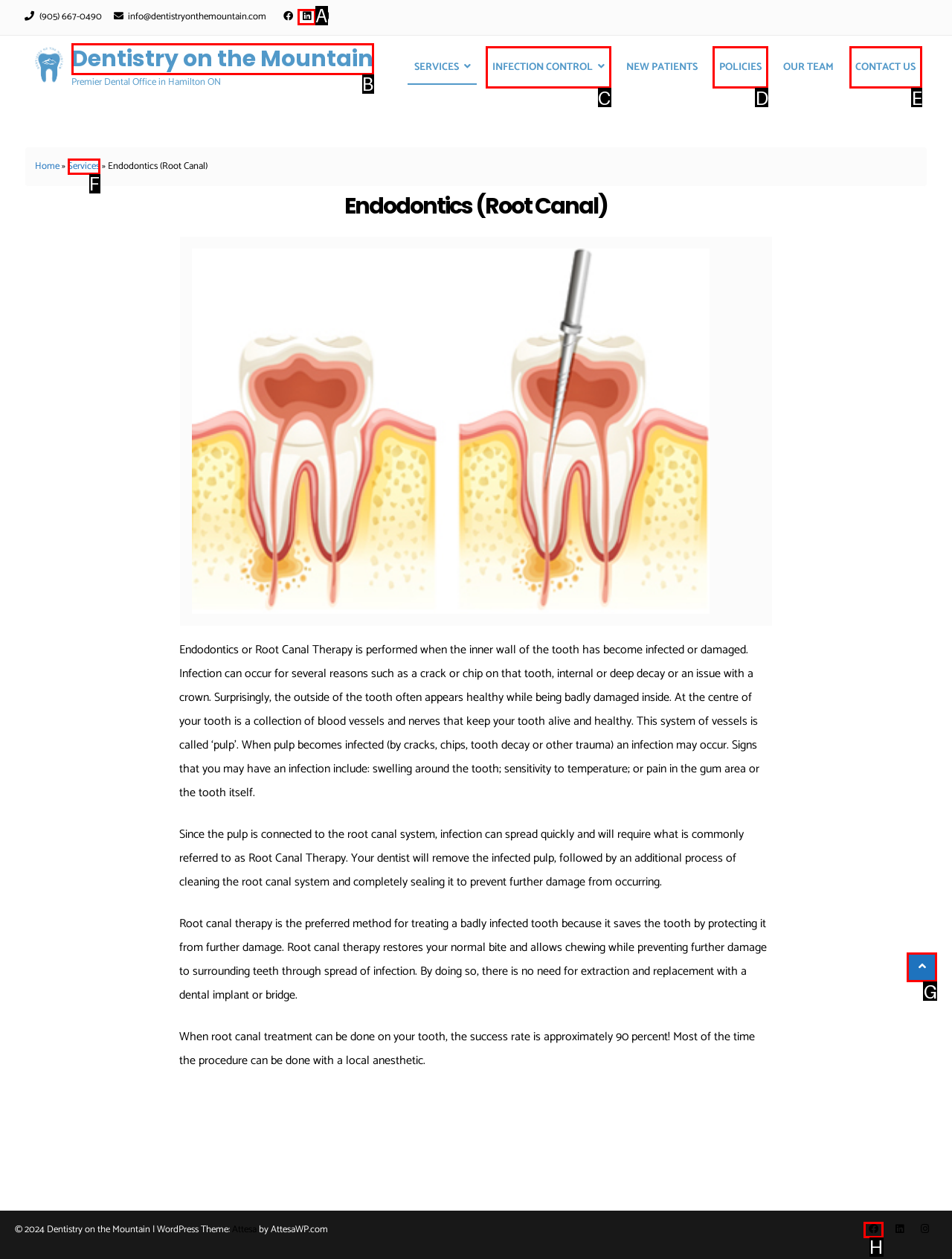Identify the correct HTML element to click to accomplish this task: Go back to top
Respond with the letter corresponding to the correct choice.

G